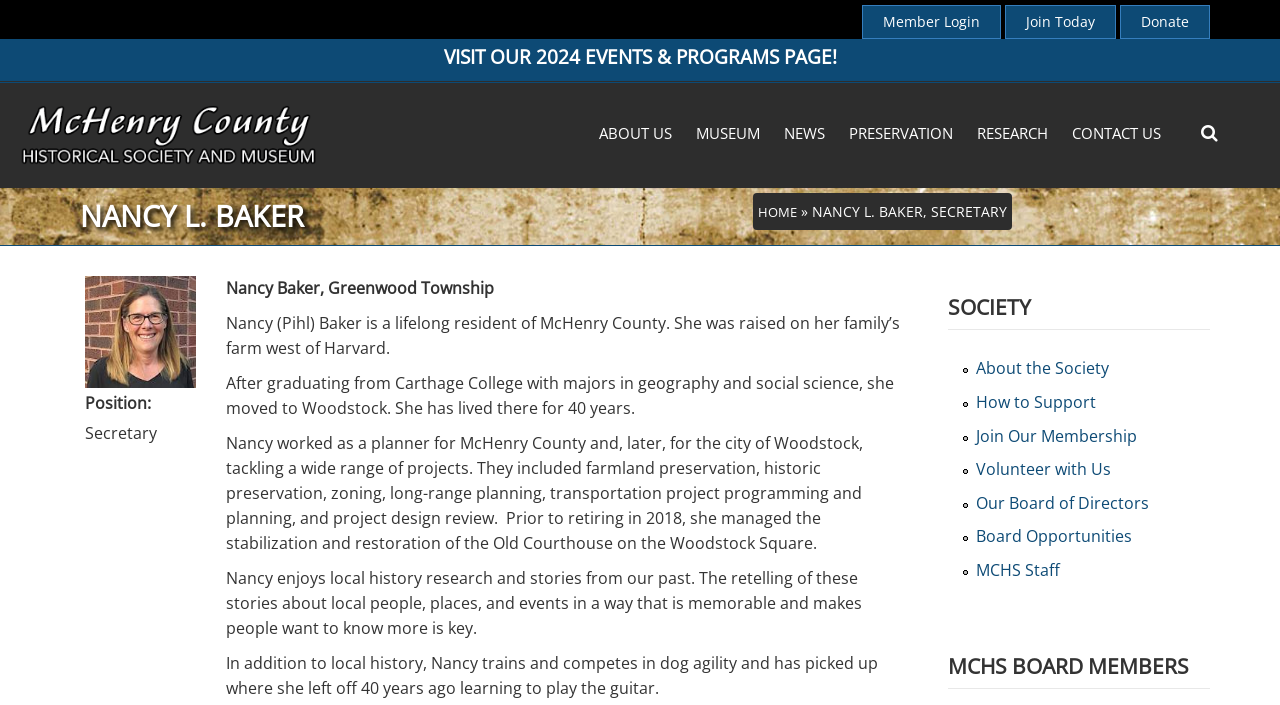What is Nancy L. Baker's previous work experience?
Carefully examine the image and provide a detailed answer to the question.

The webpage mentions that Nancy L. Baker worked as a planner for McHenry County, and later for the city of Woodstock, tackling a wide range of projects, as stated in the text 'Nancy worked as a planner for McHenry County and, later, for the city of Woodstock...'.